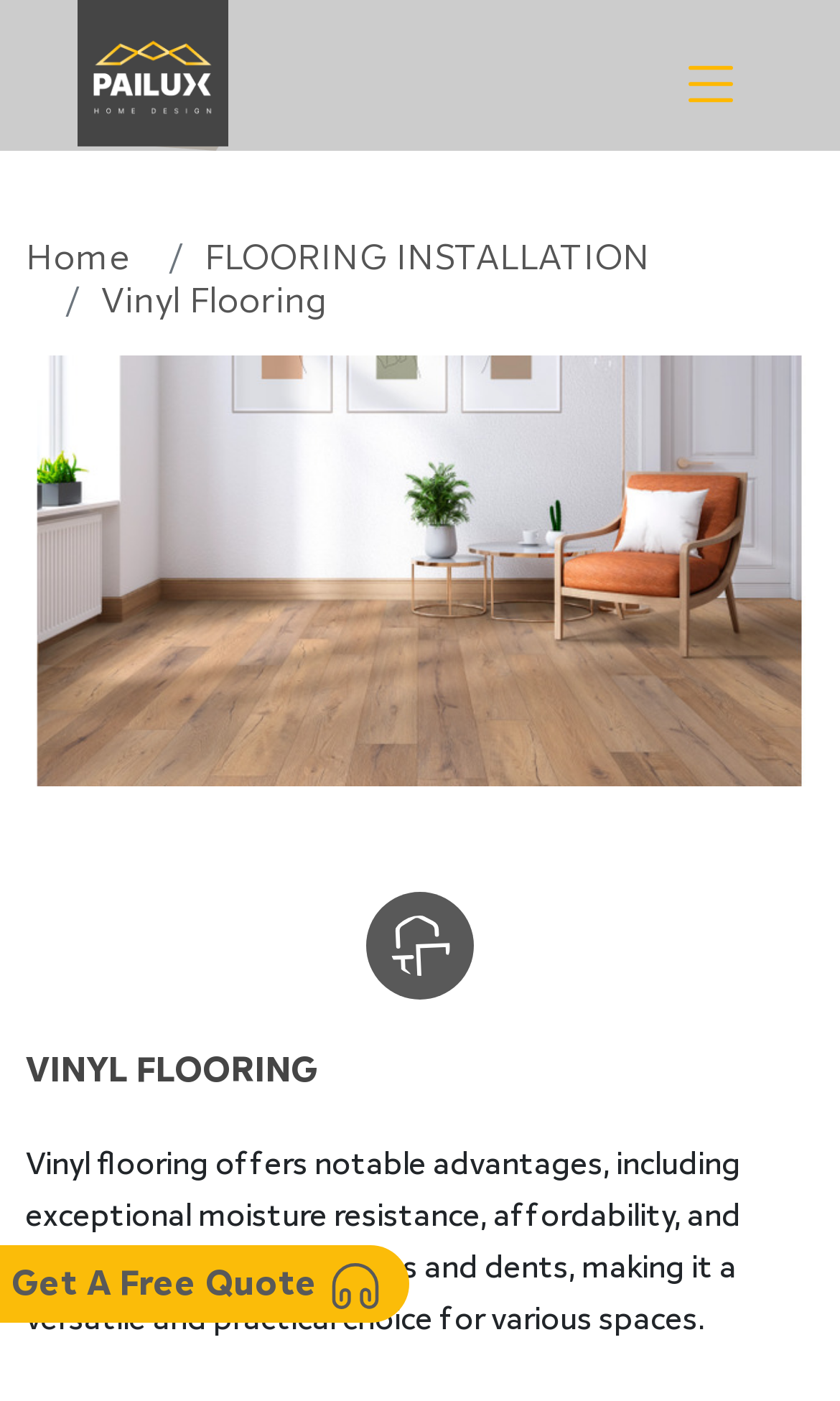Describe every aspect of the webpage in a detailed manner.

The webpage is about Vinyl Flooring by Pailux. At the top right corner, there is a button to control the offcanvas navigation bar, accompanied by a small image. Below the button, the Pailux logo is displayed as a link, with a smaller image of the logo beside it. 

On the top left corner, there is a link to the "Home" page, followed by a breadcrumb navigation menu that includes links to "FLOORING INSTALLATION" and "Vinyl Flooring". 

A large image of Vinyl Flooring takes up most of the top section of the page. Below the image, there are two smaller images, one related to Vinyl Flooring and the other to "RESIDENTIAL PAINTING". 

In the middle section of the page, there is a heading "VINYL FLOORING" in bold text, followed by a paragraph that describes the advantages of vinyl flooring, including its moisture resistance, affordability, and durability. 

At the bottom left corner, there is a link to "Get A Free Quote", accompanied by a small image.